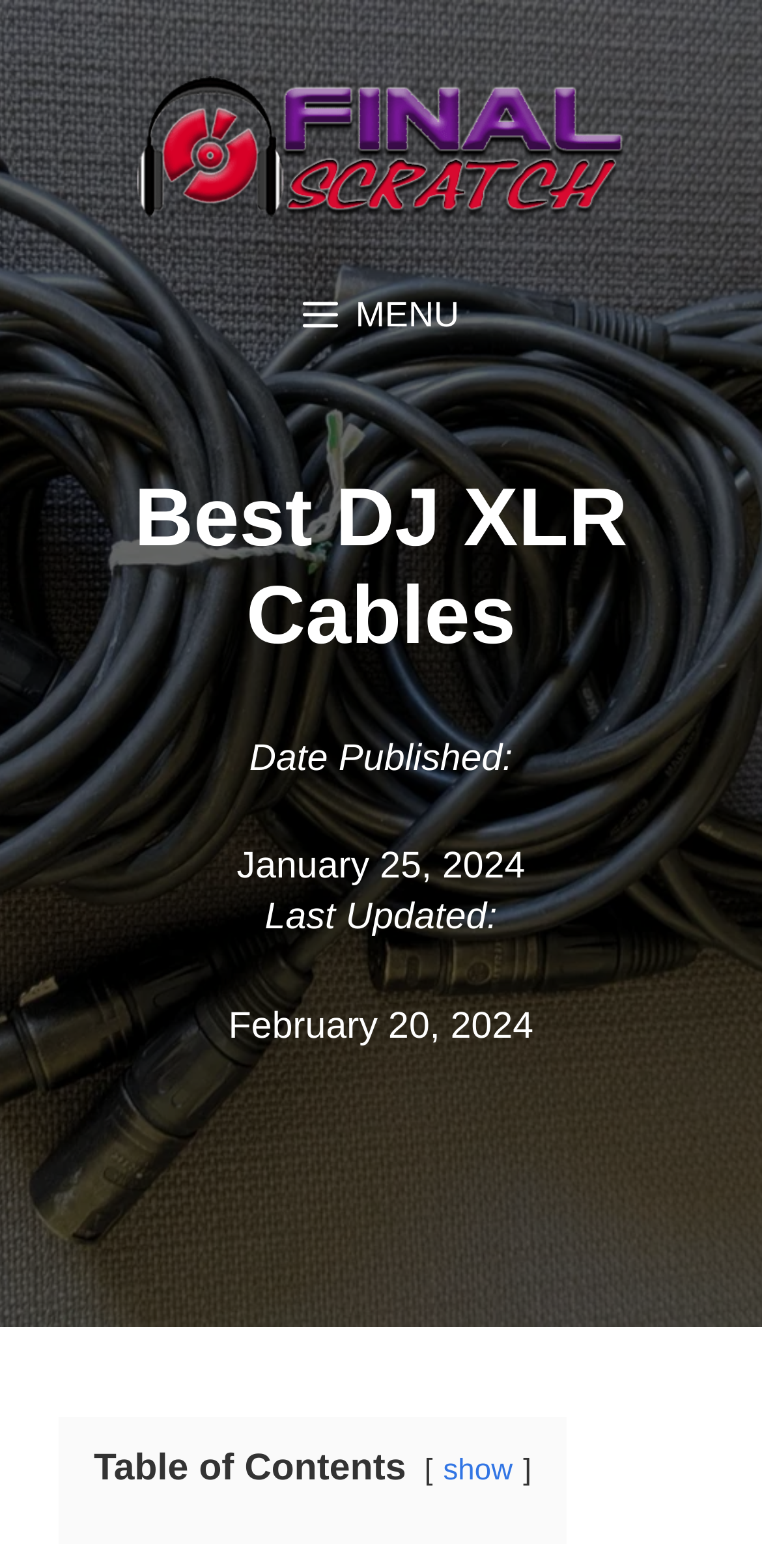Provide a thorough and detailed response to the question by examining the image: 
What is the purpose of the webpage?

Based on the webpage structure and content, I inferred that the purpose of the webpage is to help users find the best DJ XLR cables for their setup.